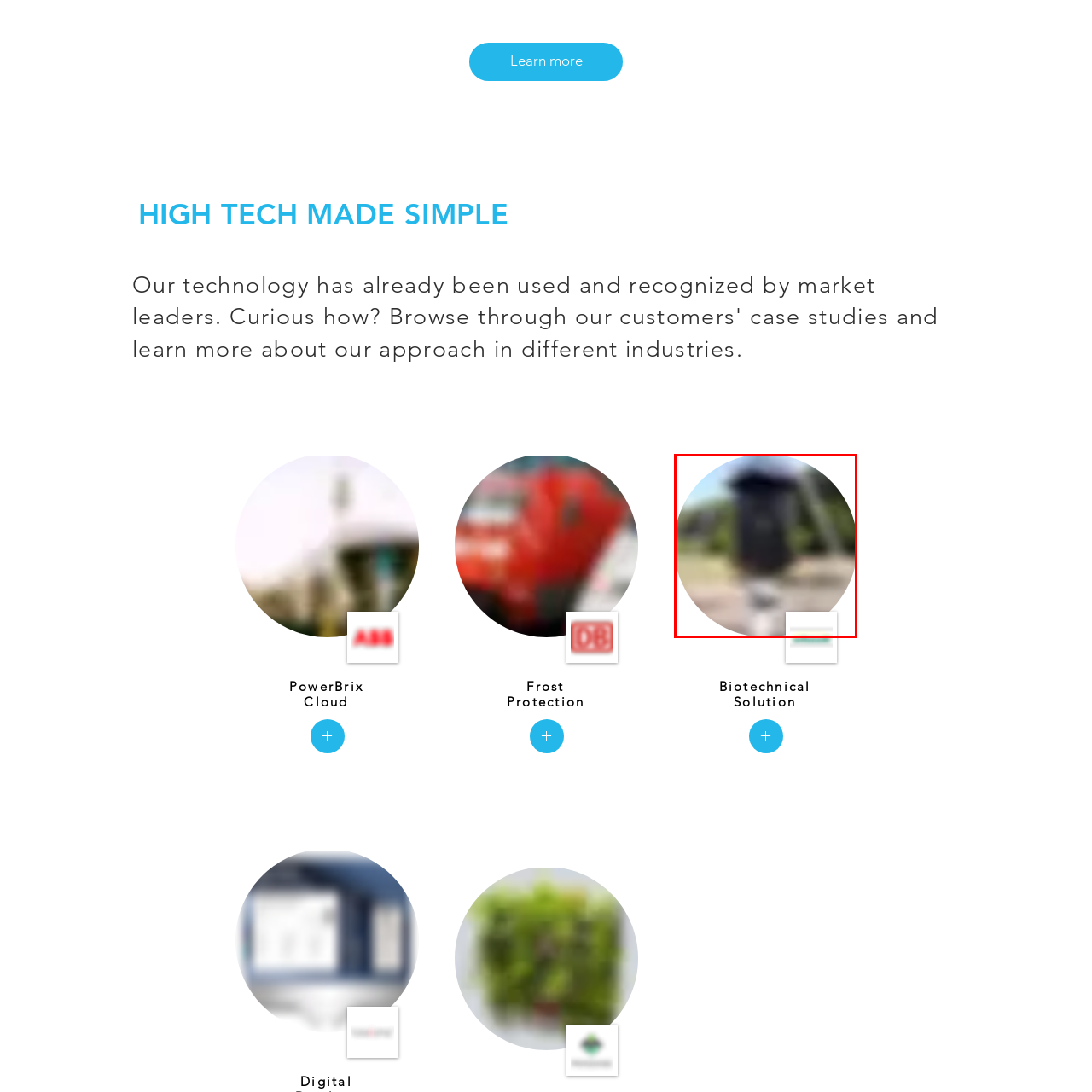Is the waste bin situated indoors?
Check the image inside the red boundary and answer the question using a single word or brief phrase.

No